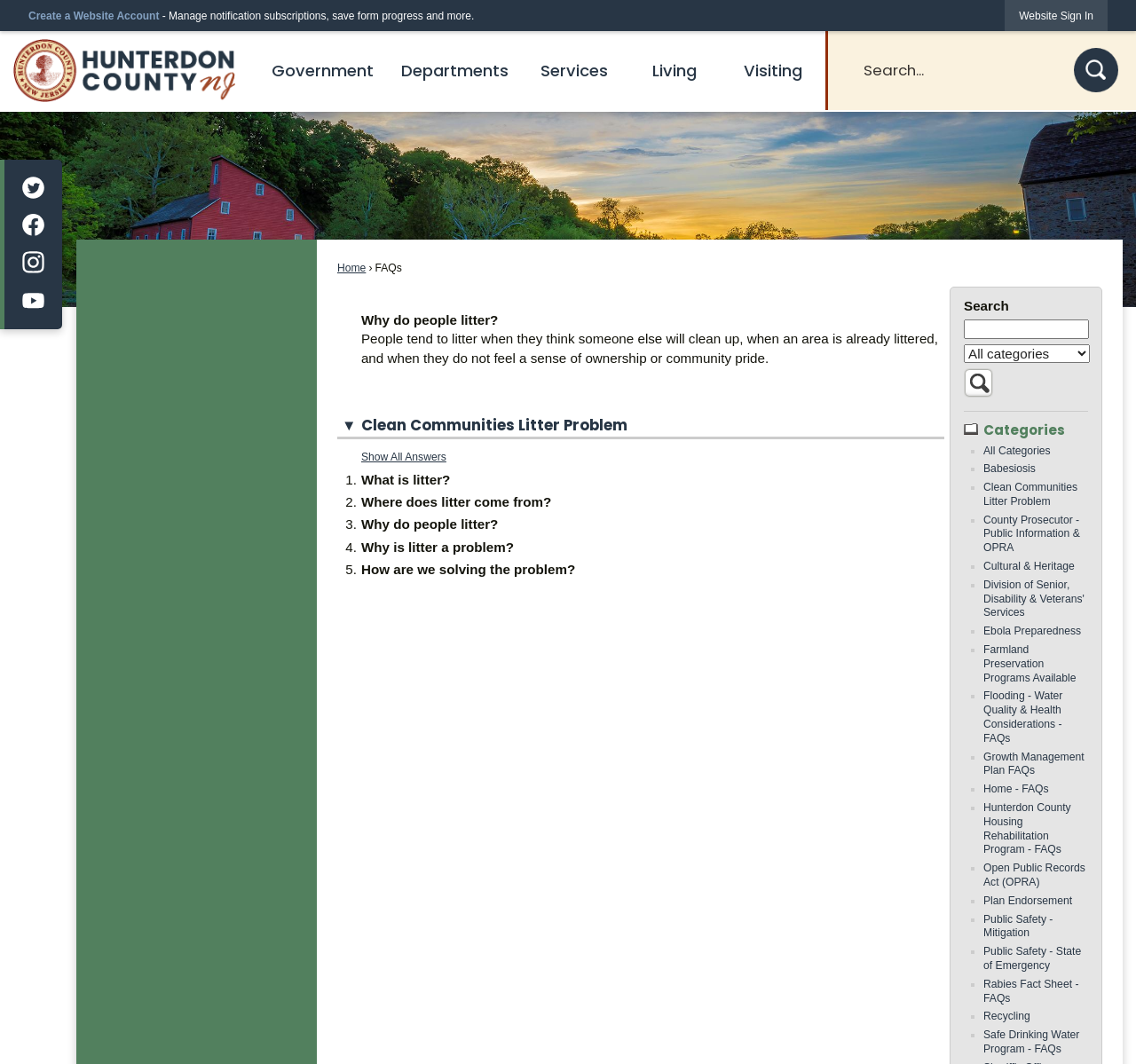Please find the bounding box for the UI component described as follows: "Cultural & Heritage".

[0.866, 0.526, 0.946, 0.538]